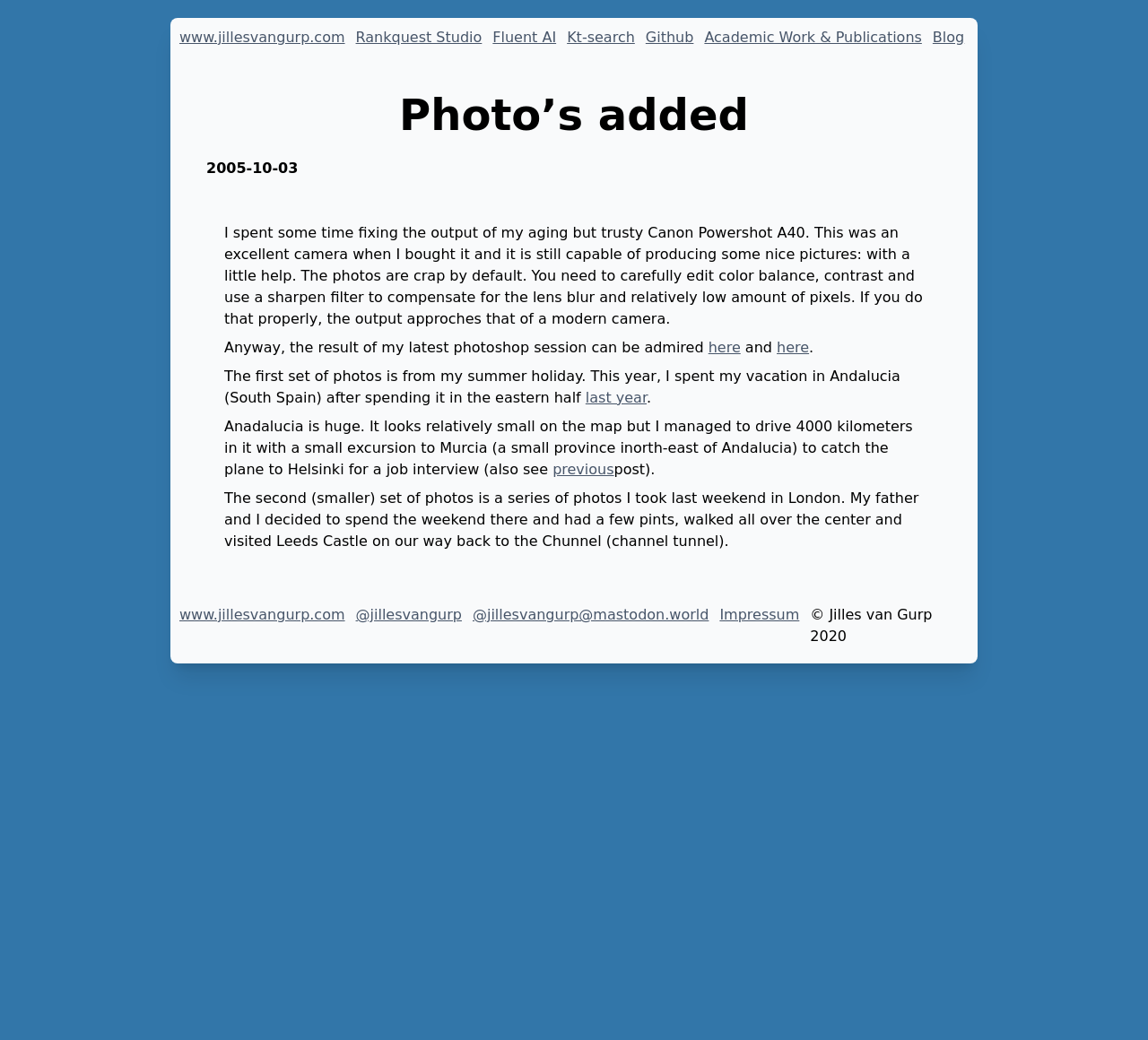Where did the author spend their summer holiday?
Please provide a single word or phrase as your answer based on the screenshot.

Andalucia